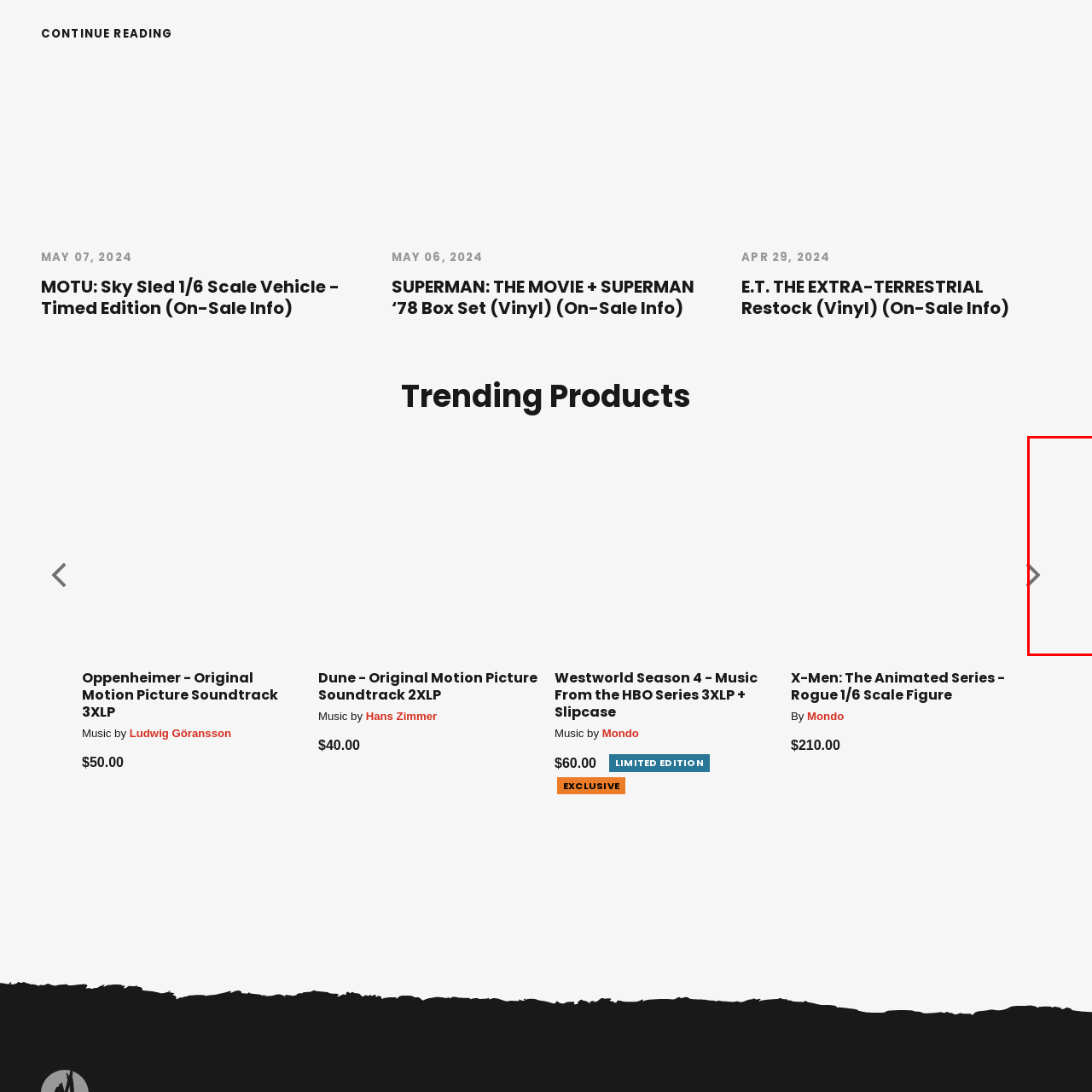Craft a detailed and vivid caption for the image that is highlighted by the red frame.

The image features a navigation button designed for a slideshow interface, indicated by a right-facing arrow. This button likely serves the function of advancing to the next slide within a gallery or carousel of products. It is positioned towards the right side of the display, suggesting it's meant to facilitate easy navigation for users viewing a collection of items. The button complements the overall user interface, contributing to a smooth browsing experience by allowing quick access to additional content.